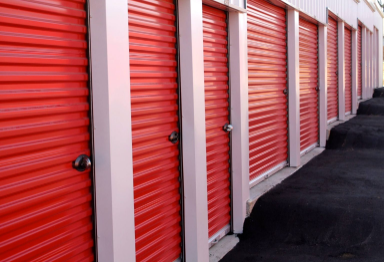What is the purpose of the storage facility?
Answer the question with a thorough and detailed explanation.

The caption highlights the facility's commitment to offering diverse and secure storage solutions for clients, implying that the primary purpose of the facility is to provide a range of storage options to meet various needs.